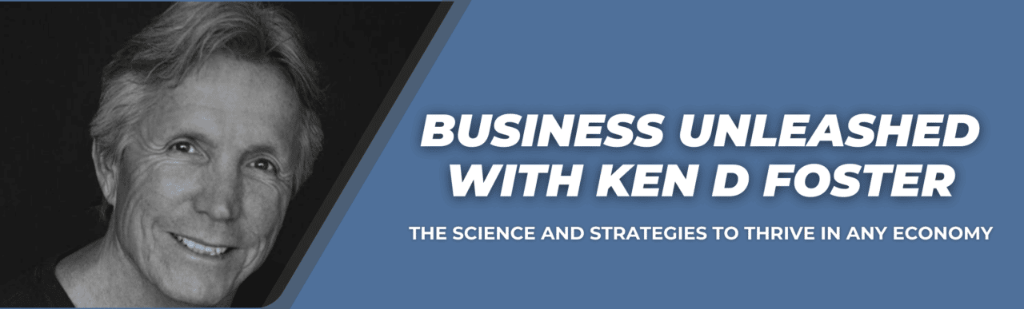Provide a thorough description of the image presented.

The image prominently features a portrait of Ken D. Foster, a notable entrepreneur and business strategist. To the right, the bold header reads "BUSINESS UNLEASHED WITH KEN D FOSTER," emphasizing his brand and expertise. Below this header, the subheading states, "THE SCIENCE AND STRATEGIES TO THRIVE IN ANY ECONOMY," indicating a focus on practical solutions for navigating business challenges. The overall design combines a blue and gray color scheme that reinforces a professional and modern look, appealing to individuals seeking guidance in adapting their business strategies in a dynamic economic landscape.